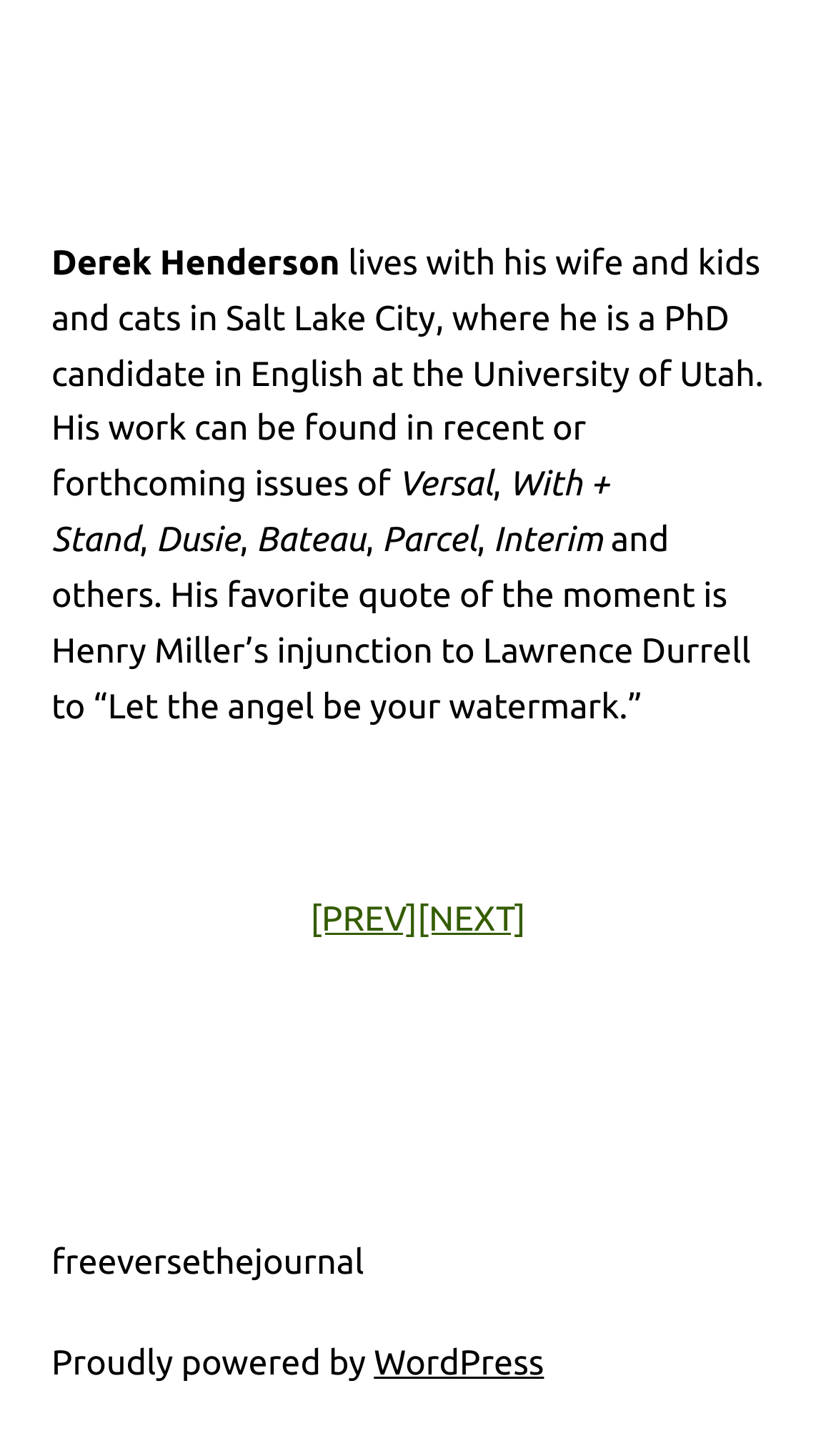Kindly respond to the following question with a single word or a brief phrase: 
What is the name of the person described?

Derek Henderson